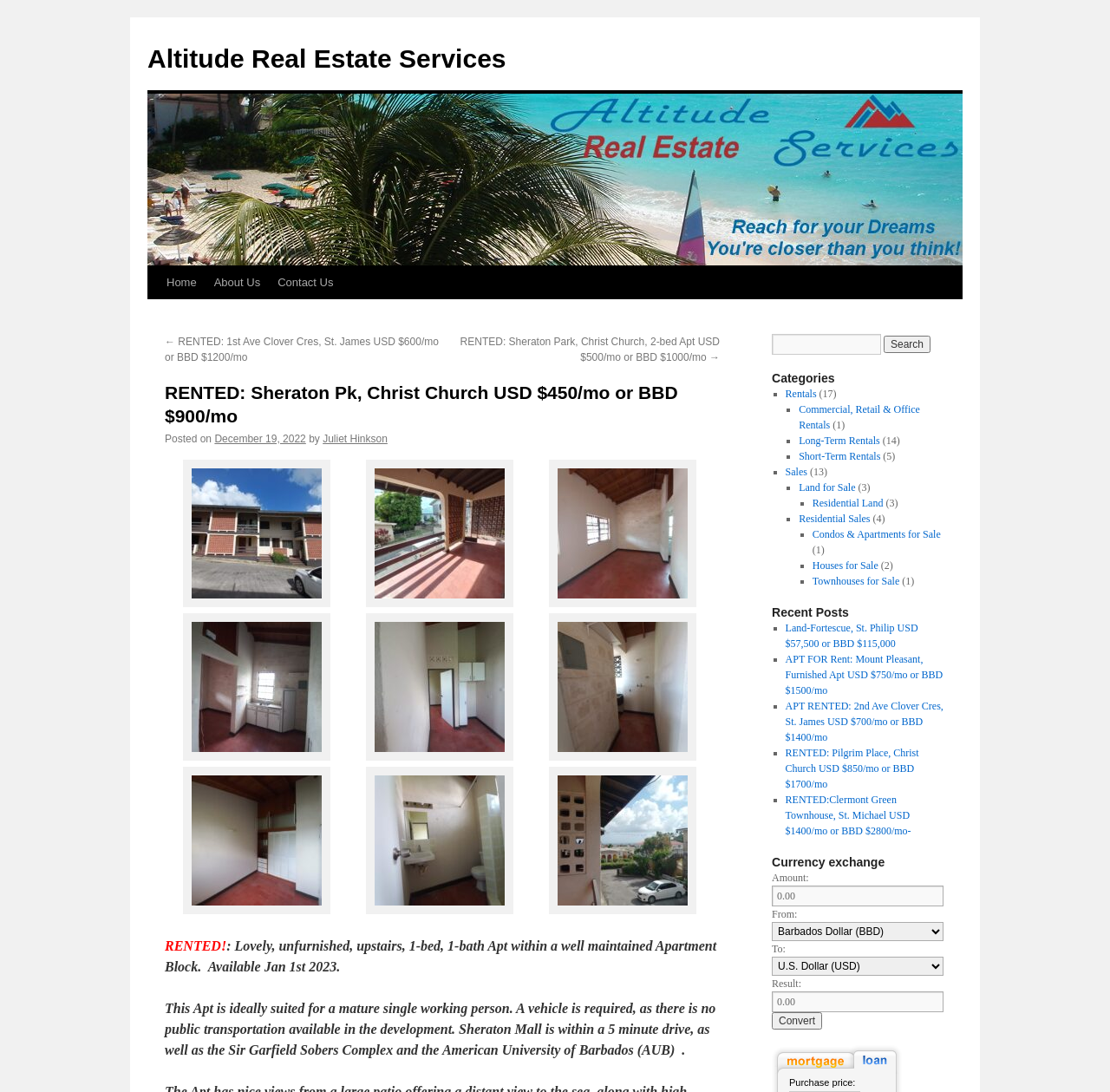Pinpoint the bounding box coordinates of the clickable element to carry out the following instruction: "Sign in to the website."

None